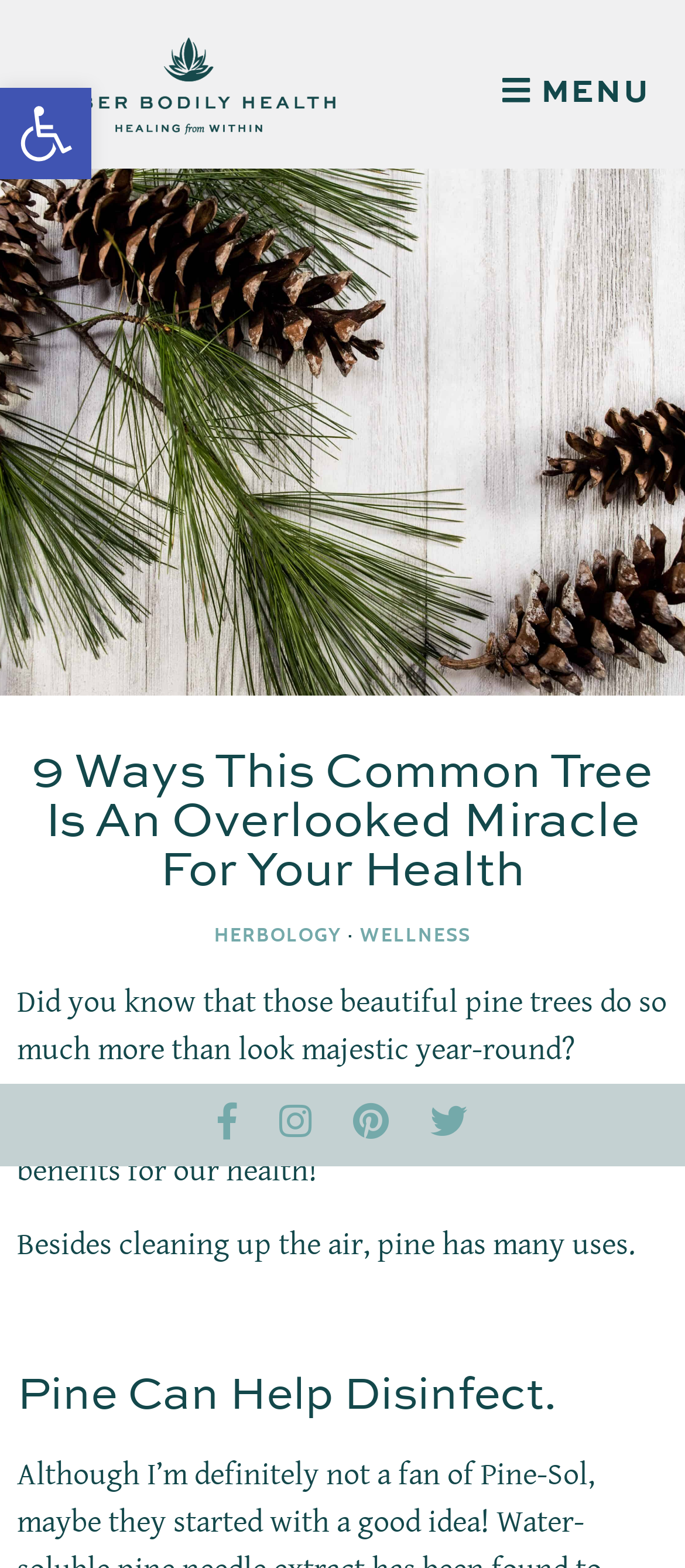Identify the bounding box of the UI element that matches this description: "Pinterest".

[0.515, 0.702, 0.567, 0.732]